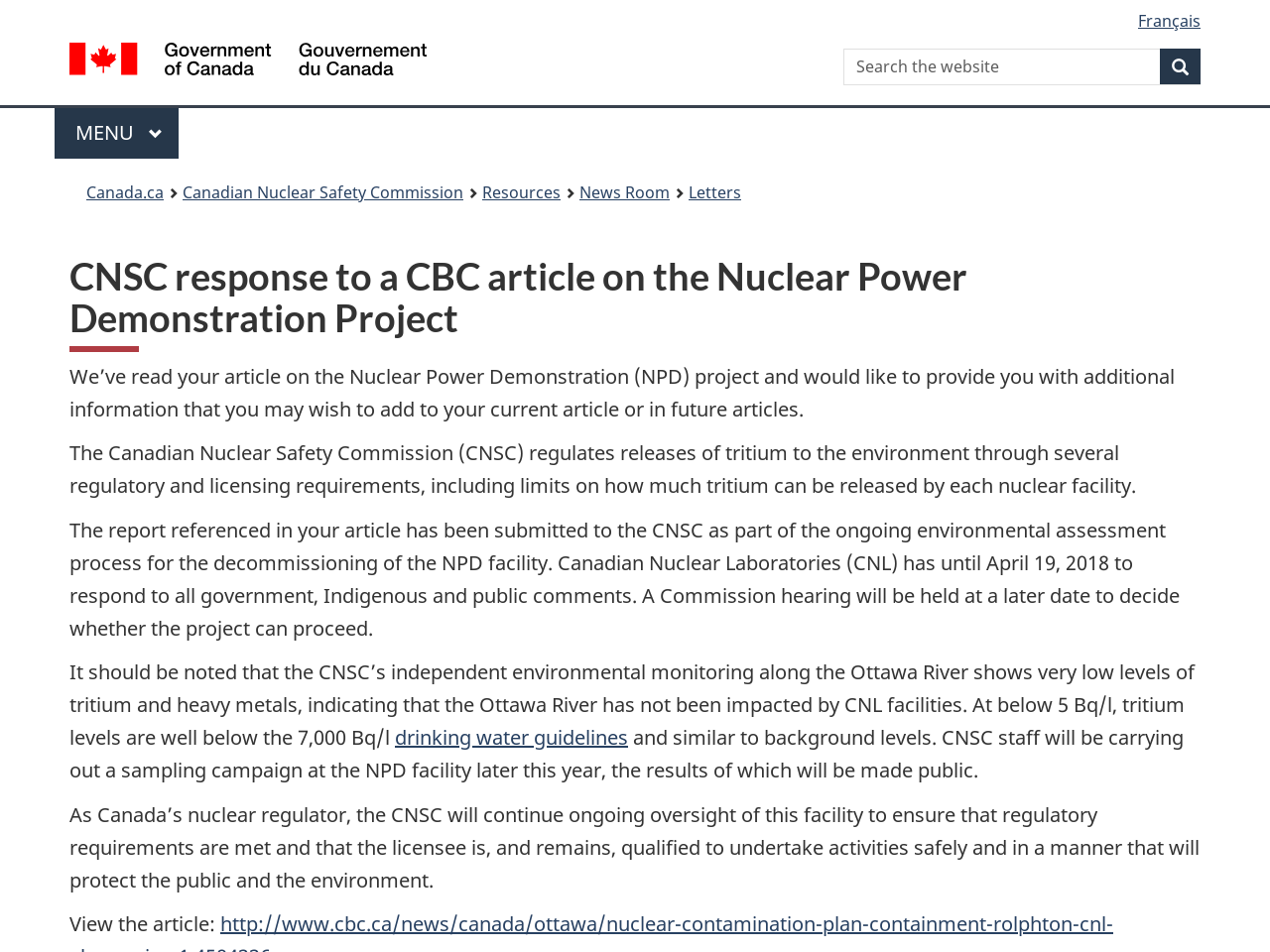Please give a concise answer to this question using a single word or phrase: 
What is the level of tritium in the Ottawa River?

Below 5 Bq/l